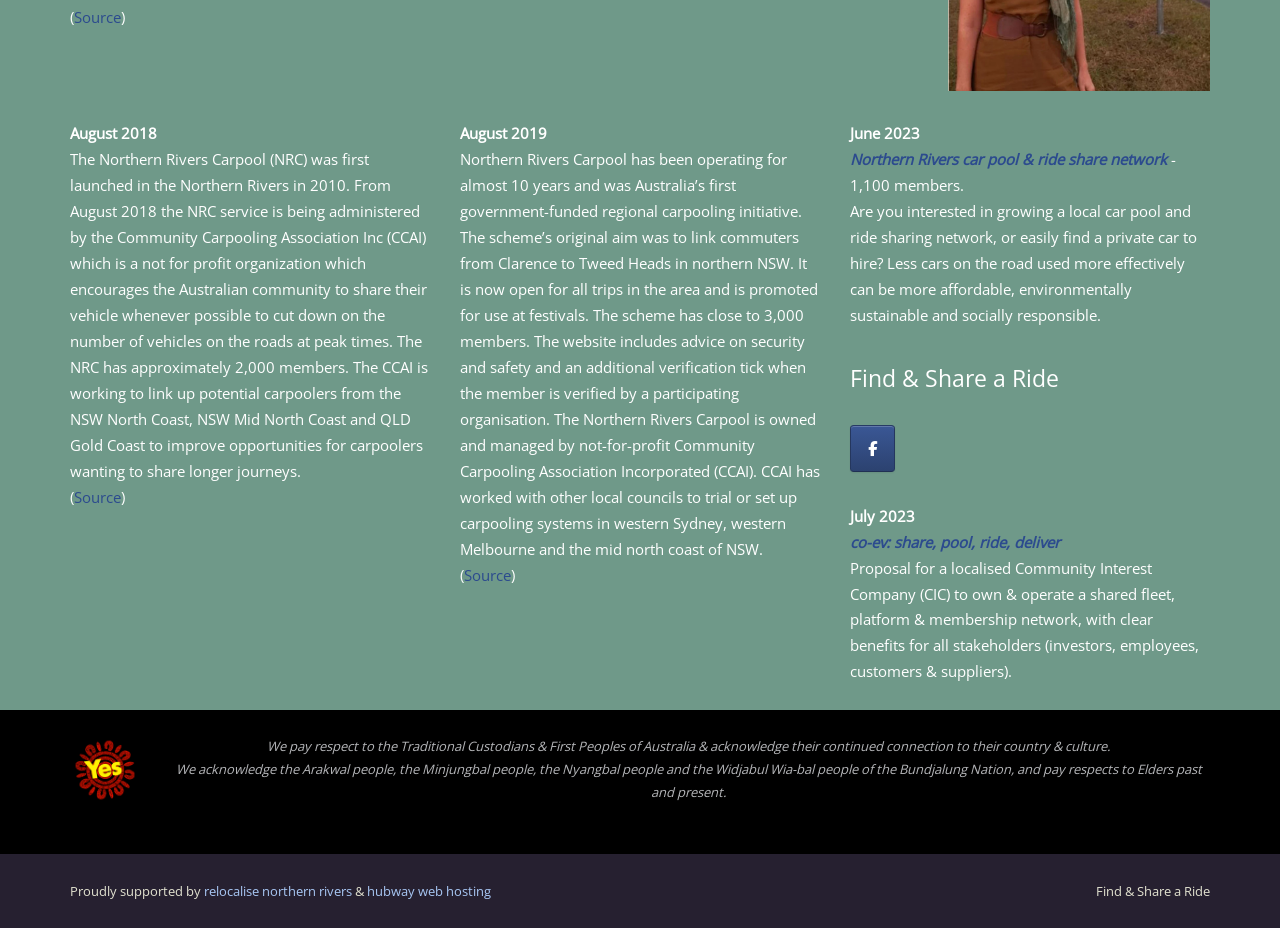Please find the bounding box coordinates of the element that needs to be clicked to perform the following instruction: "Explore the 'Find & Share a Ride' section". The bounding box coordinates should be four float numbers between 0 and 1, represented as [left, top, right, bottom].

[0.664, 0.387, 0.945, 0.429]